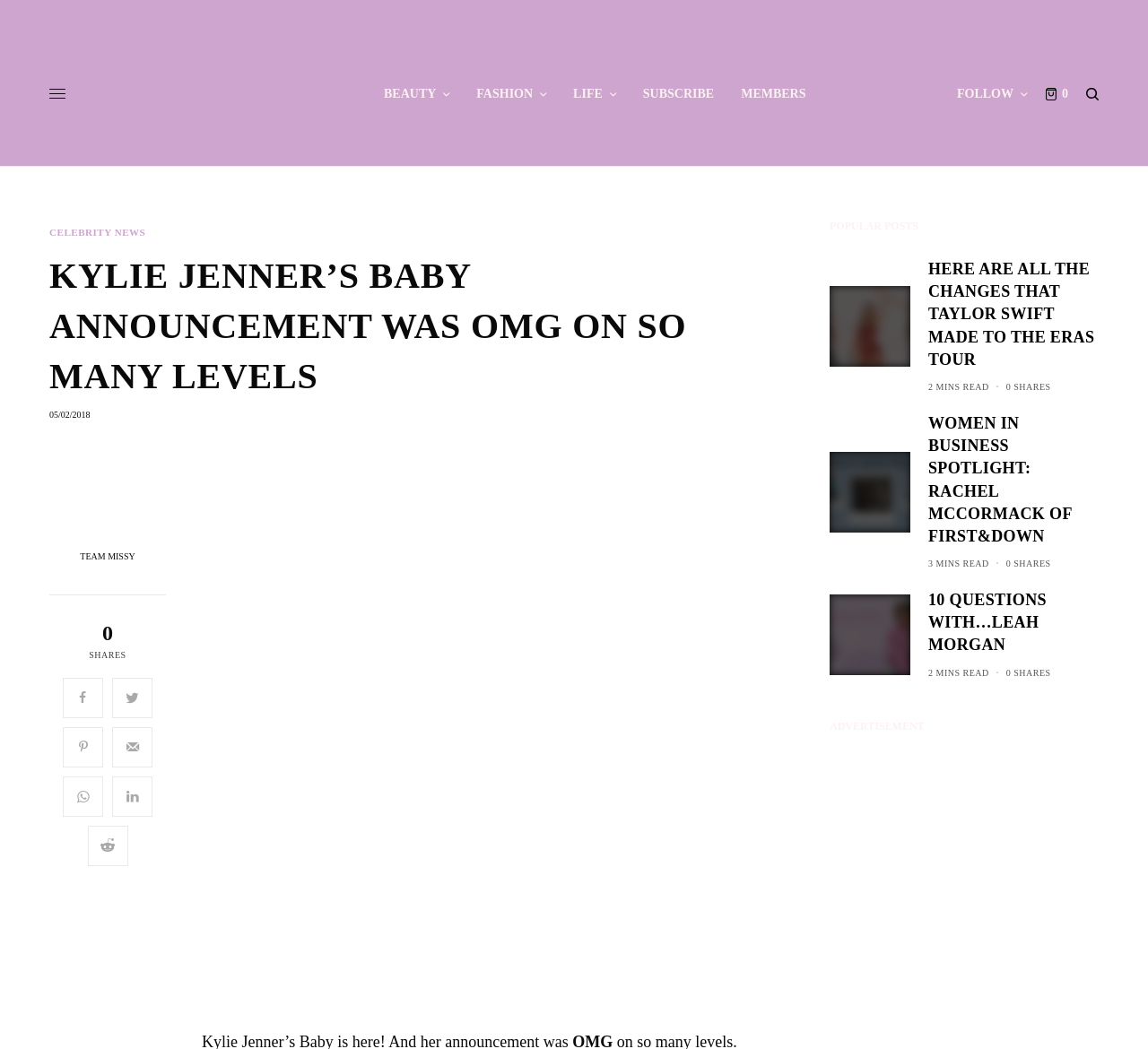Locate and extract the headline of this webpage.

KYLIE JENNER’S BABY ANNOUNCEMENT WAS OMG ON SO MANY LEVELS